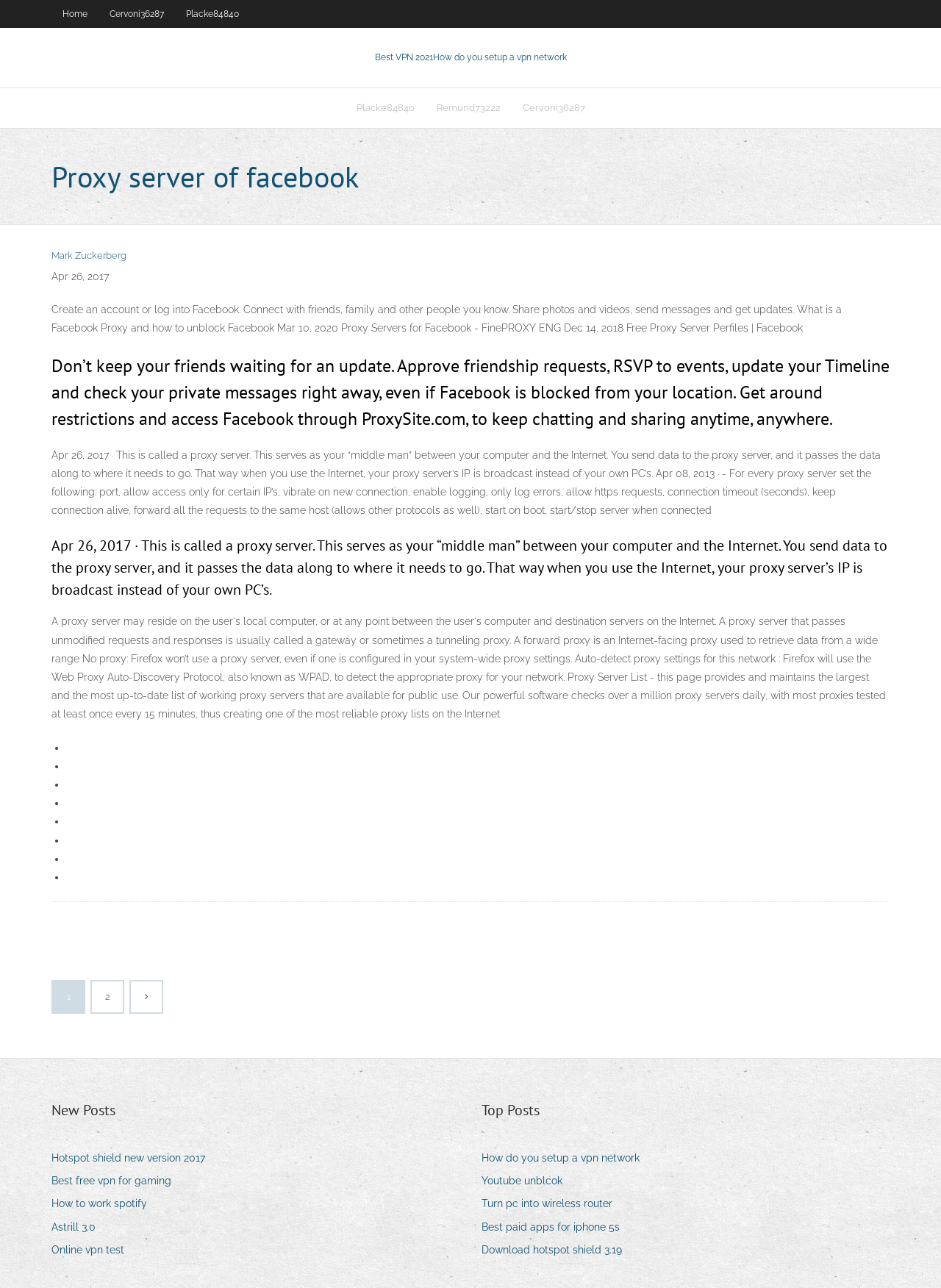Pinpoint the bounding box coordinates of the element to be clicked to execute the instruction: "Check the 'New Posts' section".

[0.055, 0.853, 0.123, 0.87]